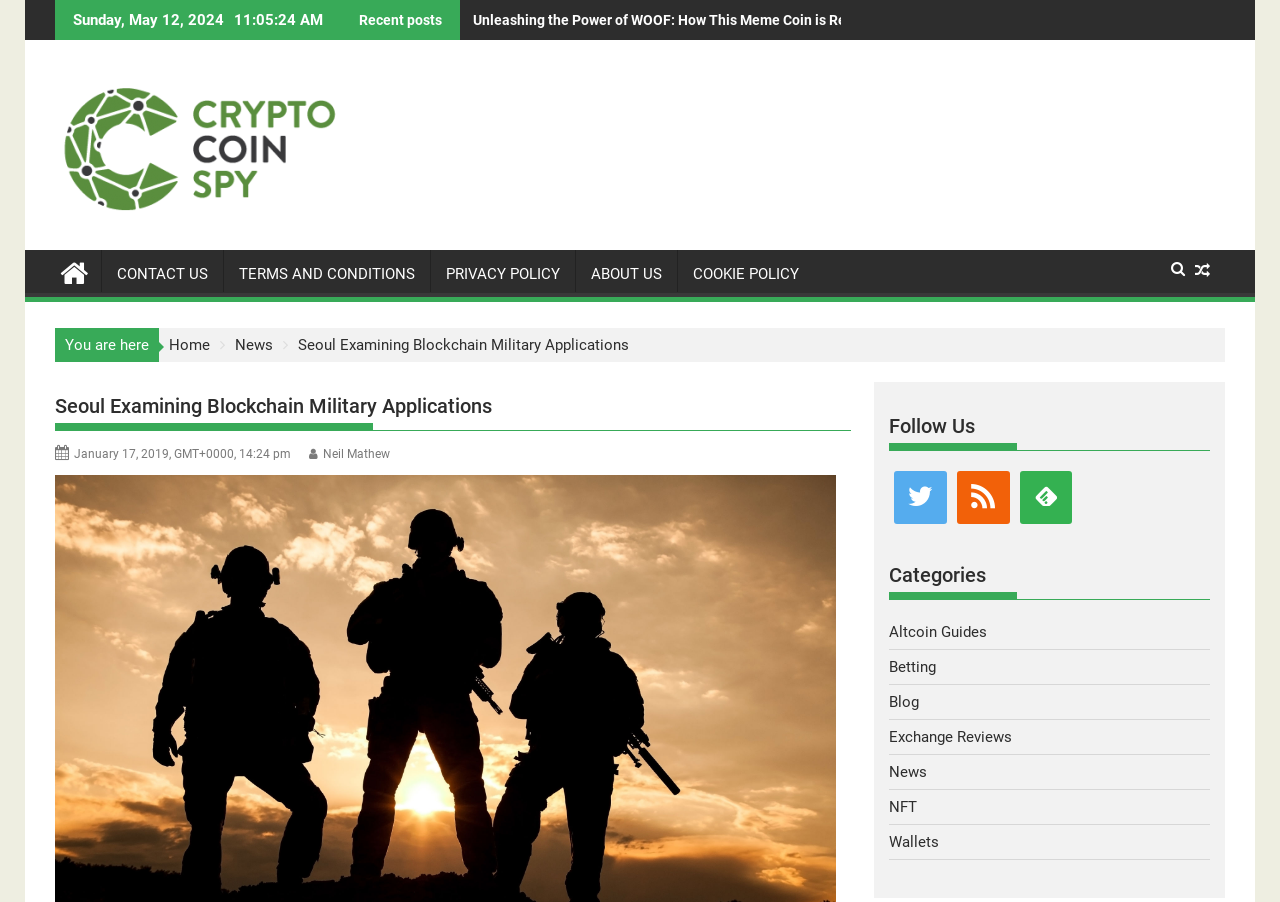What is the author of the article?
Look at the image and respond with a single word or a short phrase.

Neil Mathew